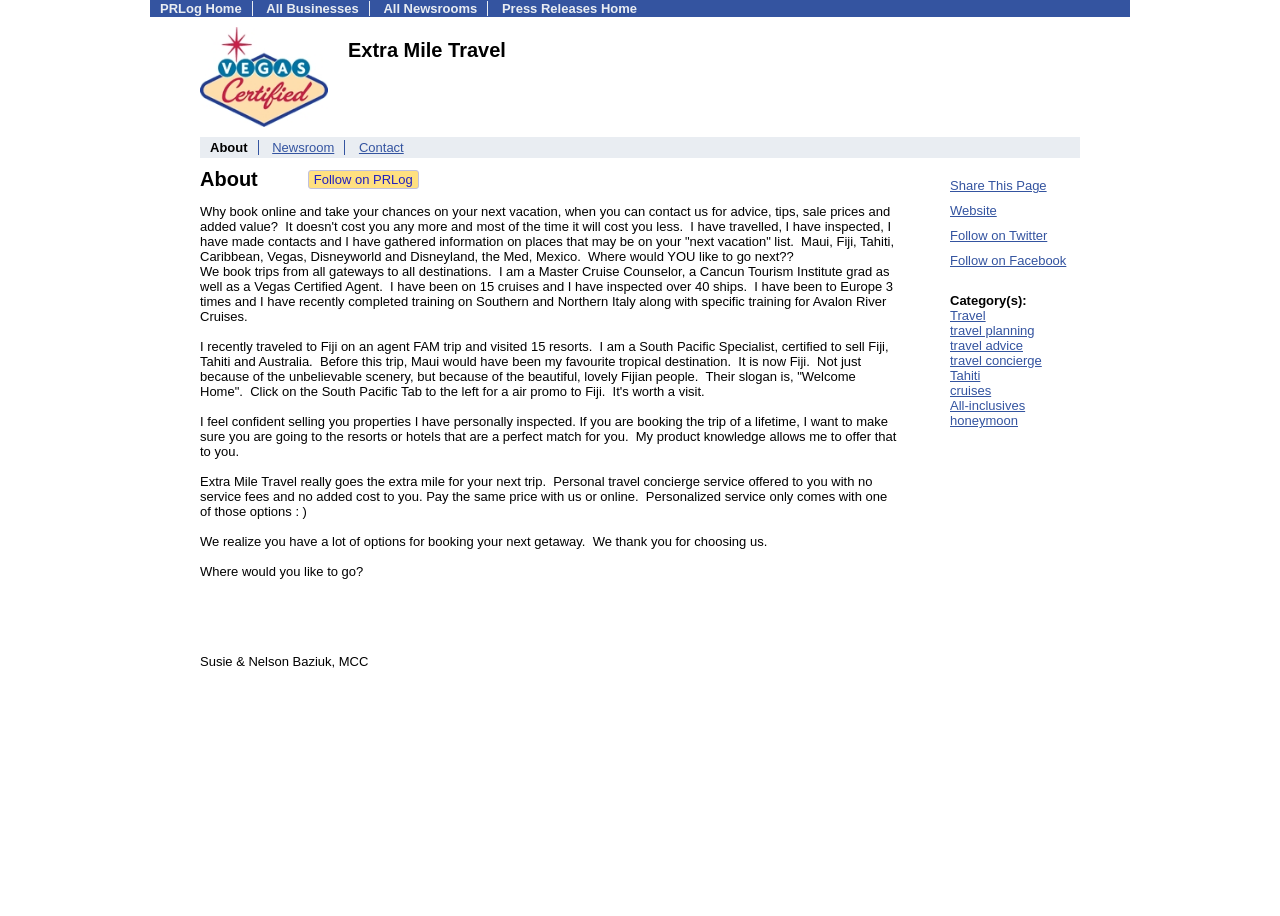Determine the bounding box for the described UI element: "Products".

None